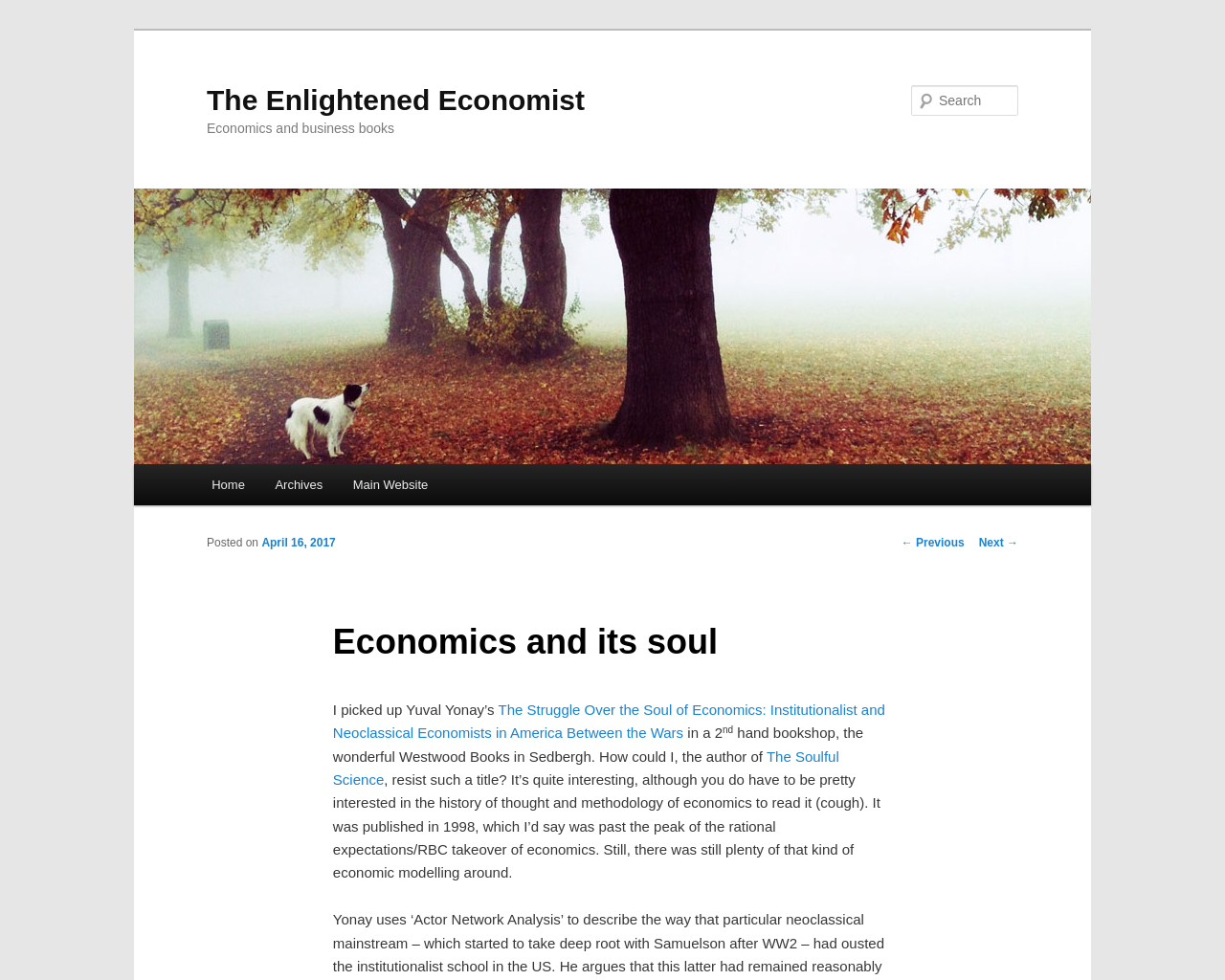What is the name of the website?
Please provide an in-depth and detailed response to the question.

The name of the website can be found in the heading element at the top of the page, which reads 'The Enlightened Economist'. This is also confirmed by the link element with the same text.